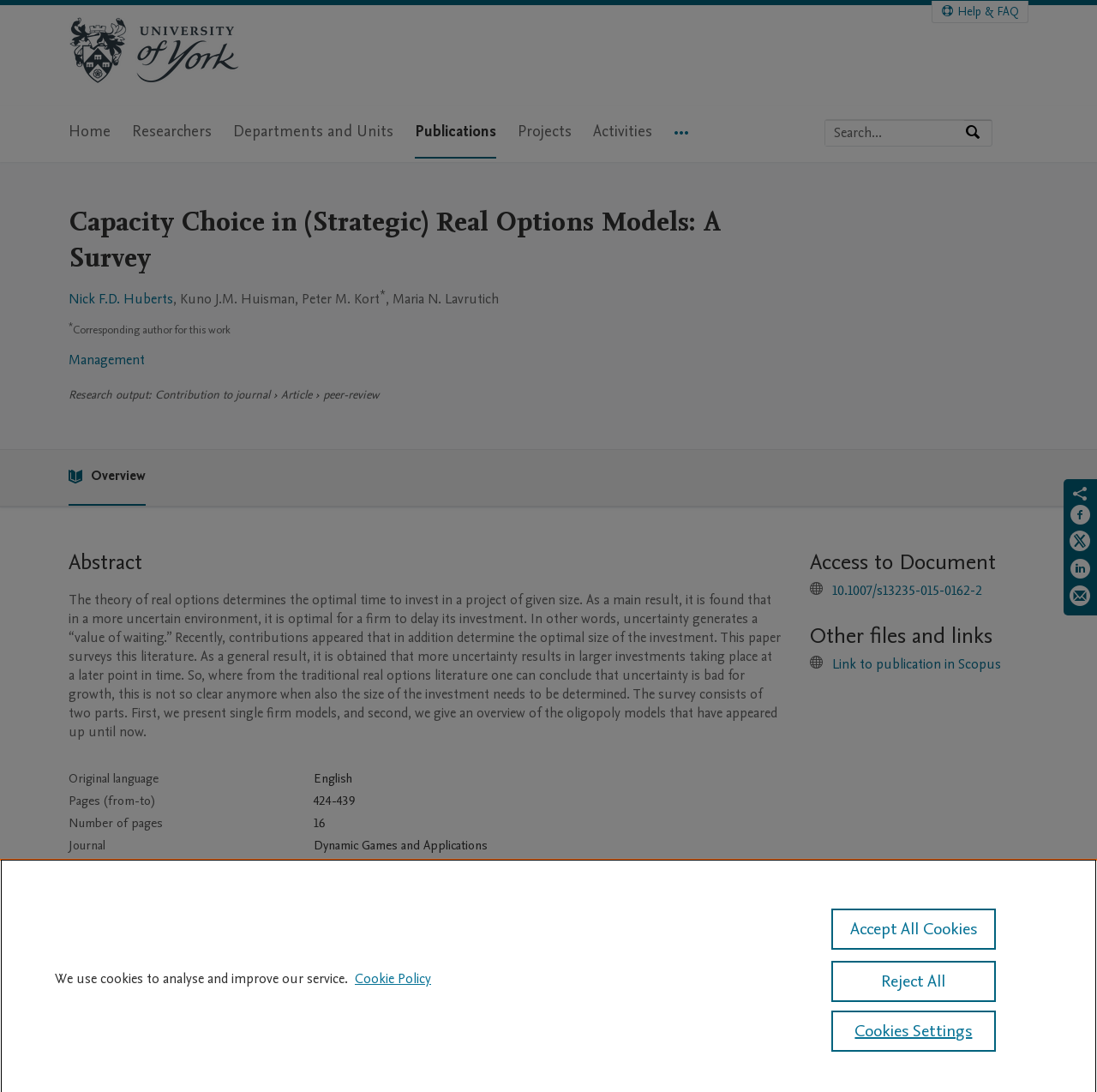Predict the bounding box coordinates of the area that should be clicked to accomplish the following instruction: "Help & FAQ". The bounding box coordinates should consist of four float numbers between 0 and 1, i.e., [left, top, right, bottom].

[0.85, 0.001, 0.937, 0.02]